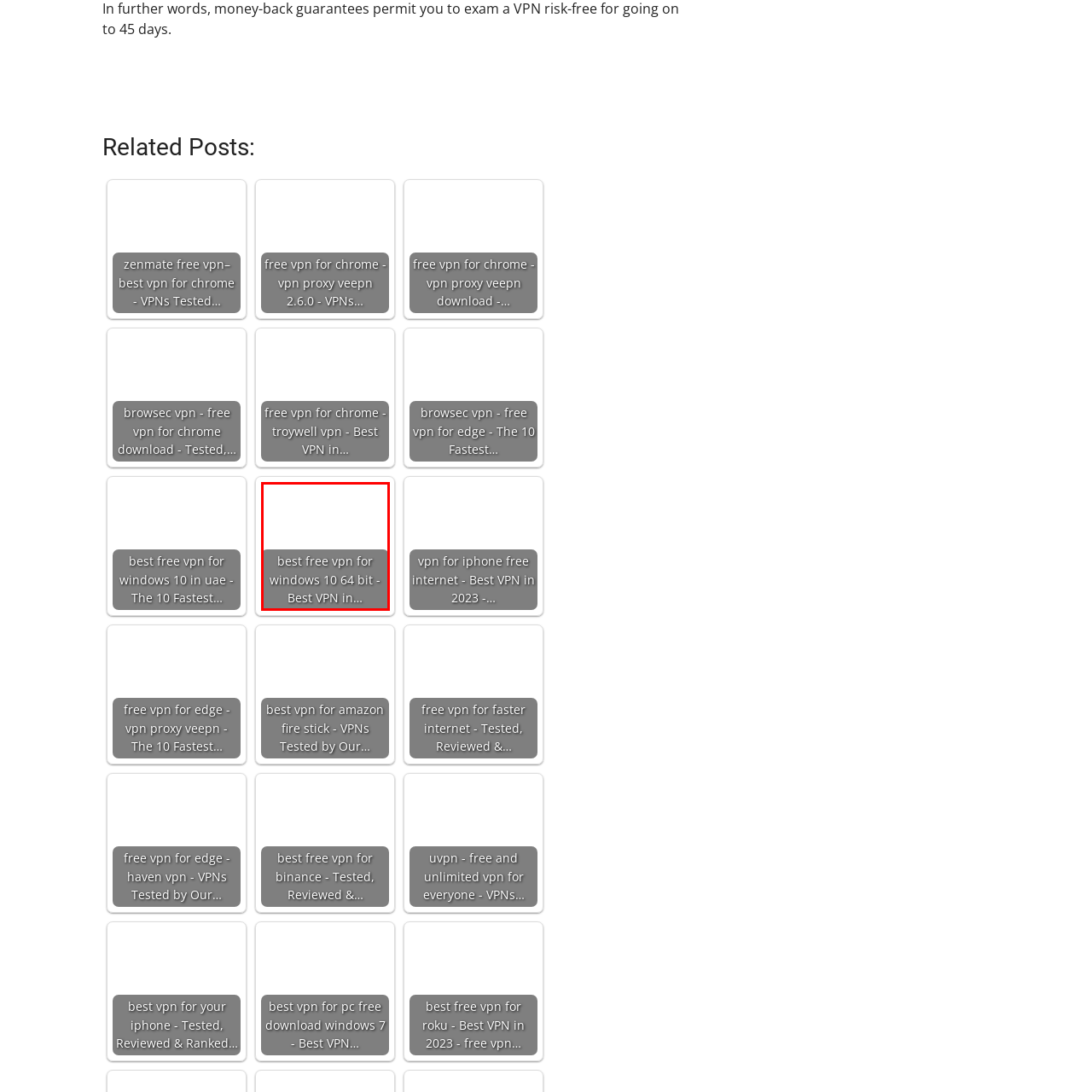Direct your attention to the area enclosed by the green rectangle and deliver a comprehensive answer to the subsequent question, using the image as your reference: 
What is the design of the promotional text box?

The design of the promotional text box is simple and clear, ensuring that the message is easily readable and attention-grabbing for potential users searching for VPN services.